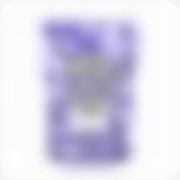Generate an elaborate caption for the image.

The image showcases a product labeled "PAIN OUT MAXX KRATOM CAPSULES TRAINWRECK." This packaging features a vibrant purple design, indicative of the brand's aesthetics aimed at appealing to consumers interested in kratom products. Positioned alongside the text "From $39.99," this suggests a premium offering in the market. The product appears to be part of a broader selection, catering to various user preferences in the realm of herbal supplements.